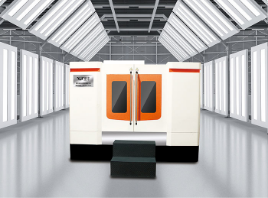What is the purpose of the step in the machine?
Using the details from the image, give an elaborate explanation to answer the question.

The sturdy step is designed to provide easy access to the machine, emphasizing the user-friendly design of the DHD-1000.